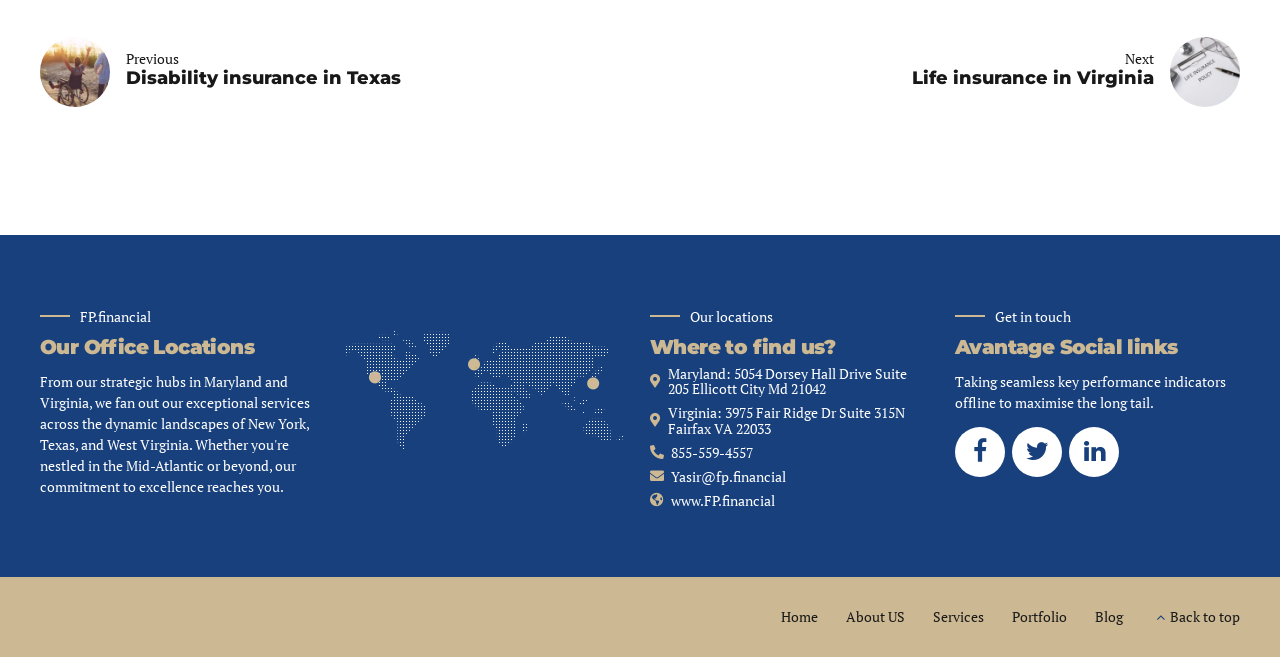Refer to the image and answer the question with as much detail as possible: Where are the office locations?

The office locations are listed in the middle section of the webpage, where it says 'Our Office Locations' and provides links to specific addresses in Maryland and Virginia.